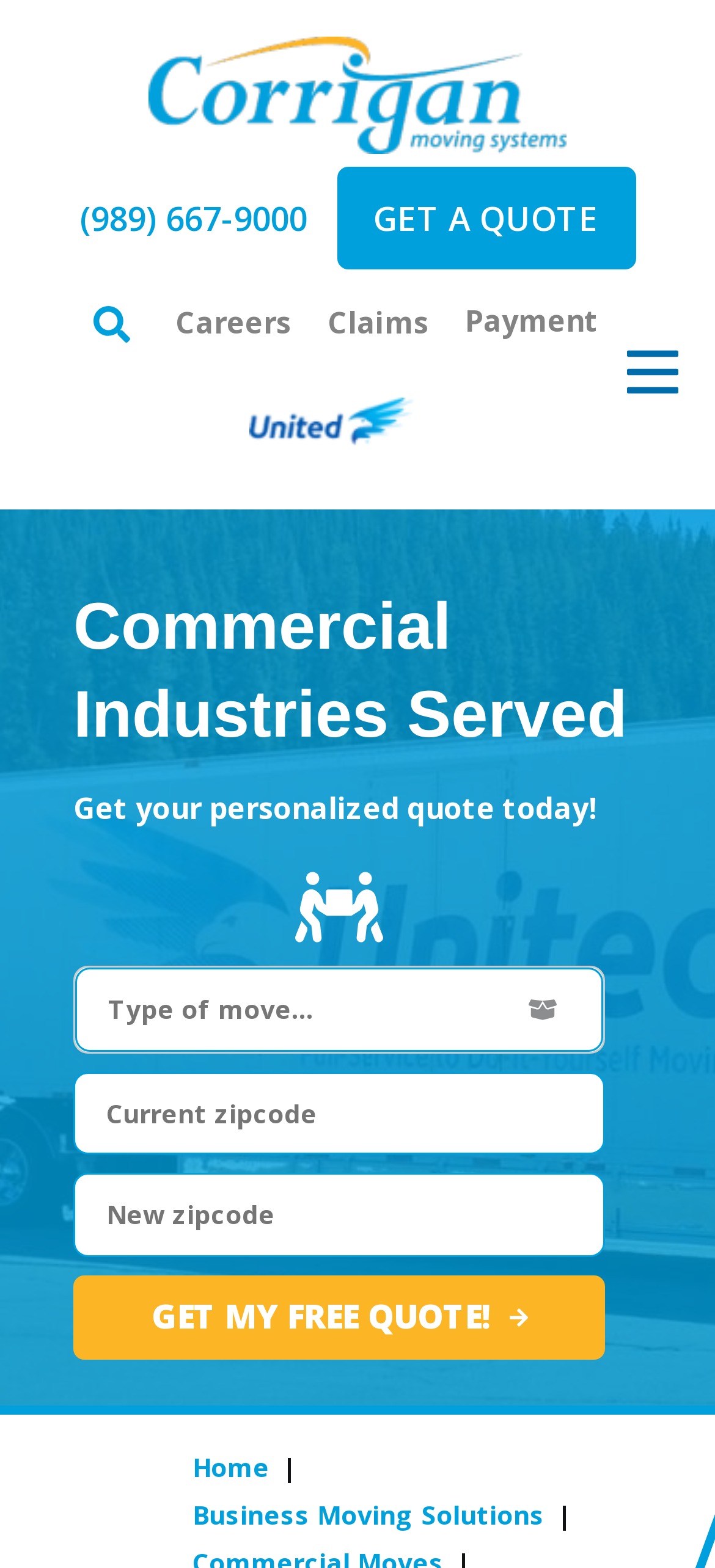Locate the bounding box coordinates of the area you need to click to fulfill this instruction: 'Click on Careers'. The coordinates must be in the form of four float numbers ranging from 0 to 1: [left, top, right, bottom].

[0.219, 0.175, 0.432, 0.235]